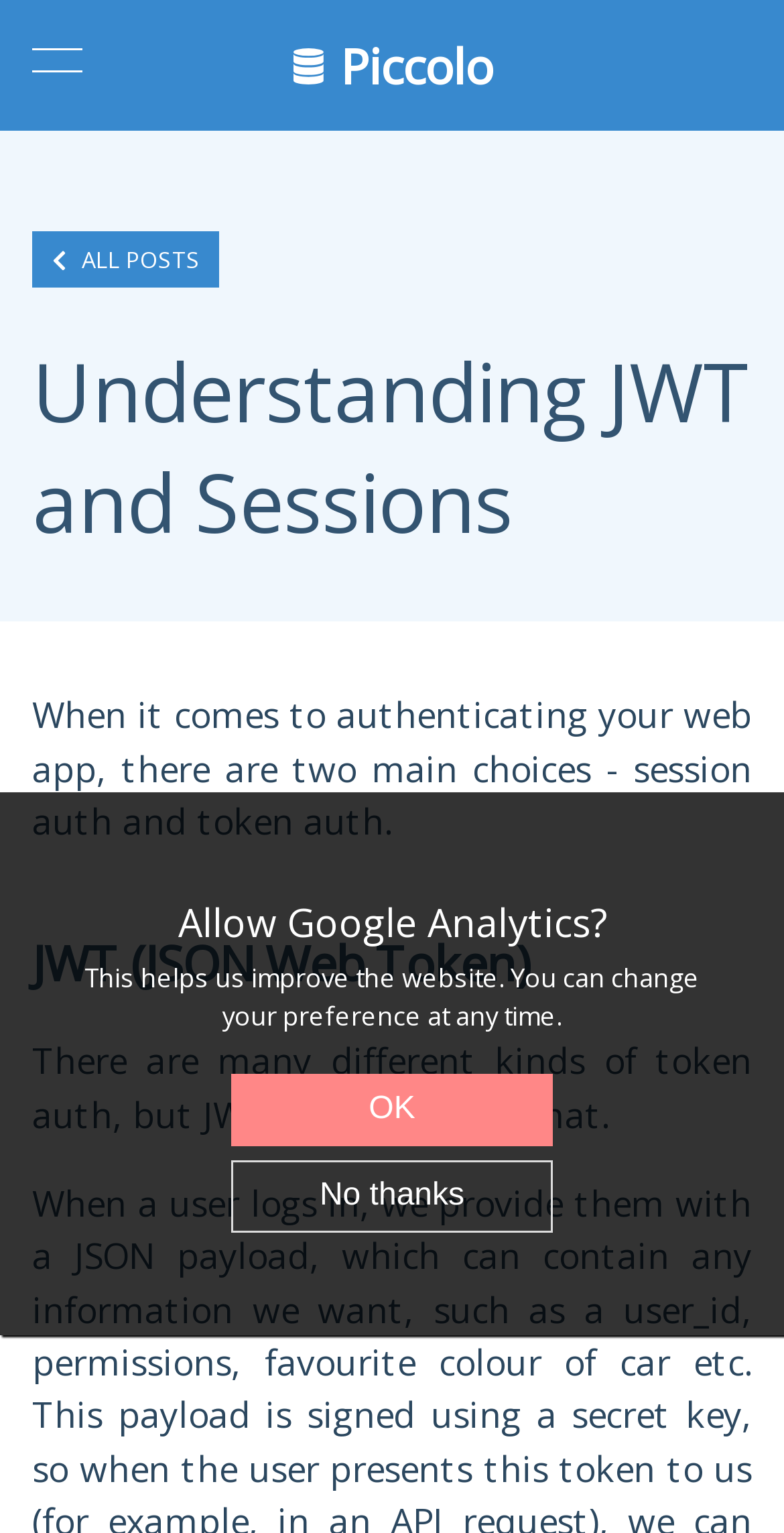Give a one-word or phrase response to the following question: How many buttons are there for responding to the Google Analytics request?

Two